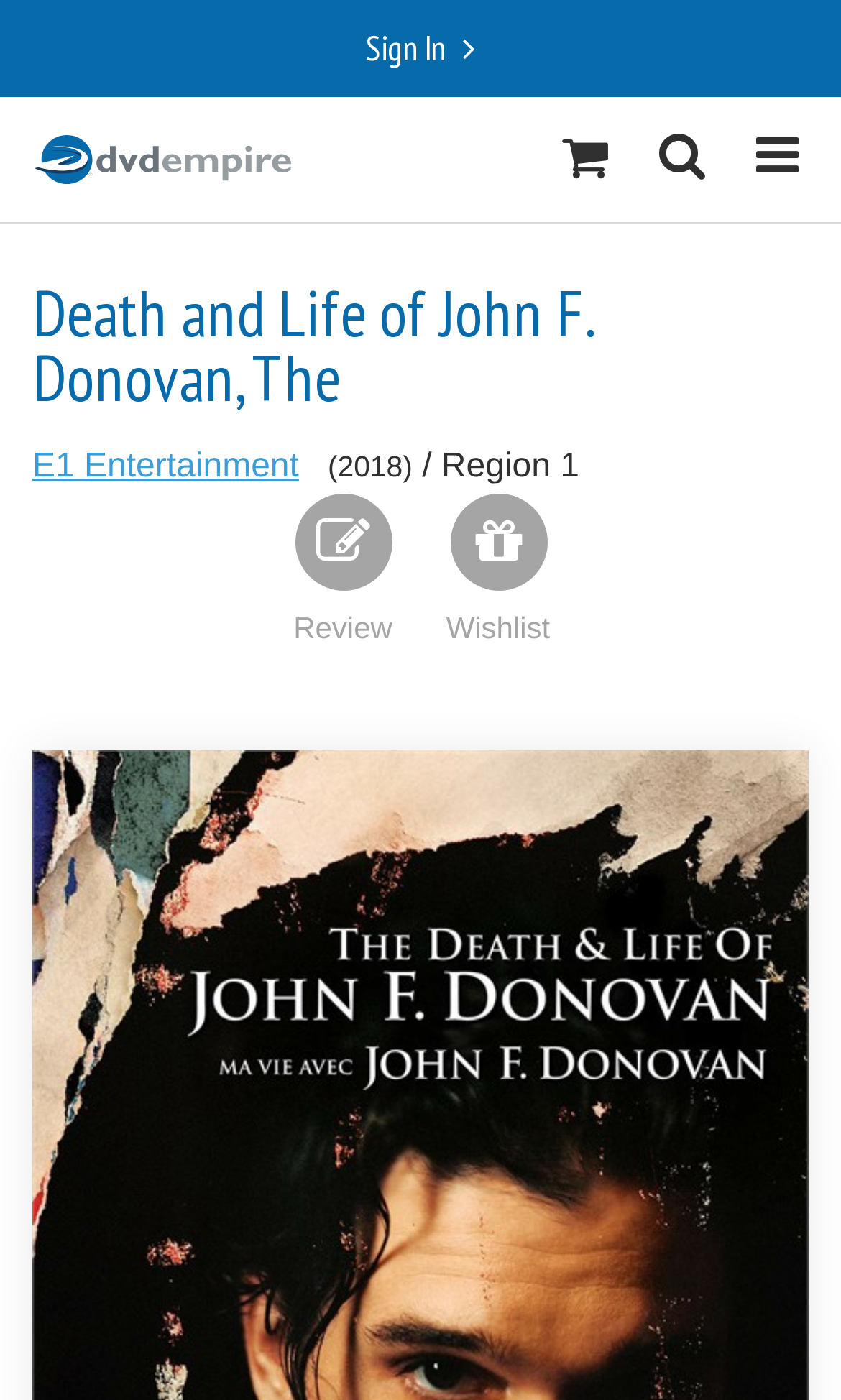Please answer the following question as detailed as possible based on the image: 
Is there a help section on the webpage?

I found the answer by looking at the links and buttons on the webpage, and I saw a link with the text 'Help', which suggests that there is a help section on the webpage.